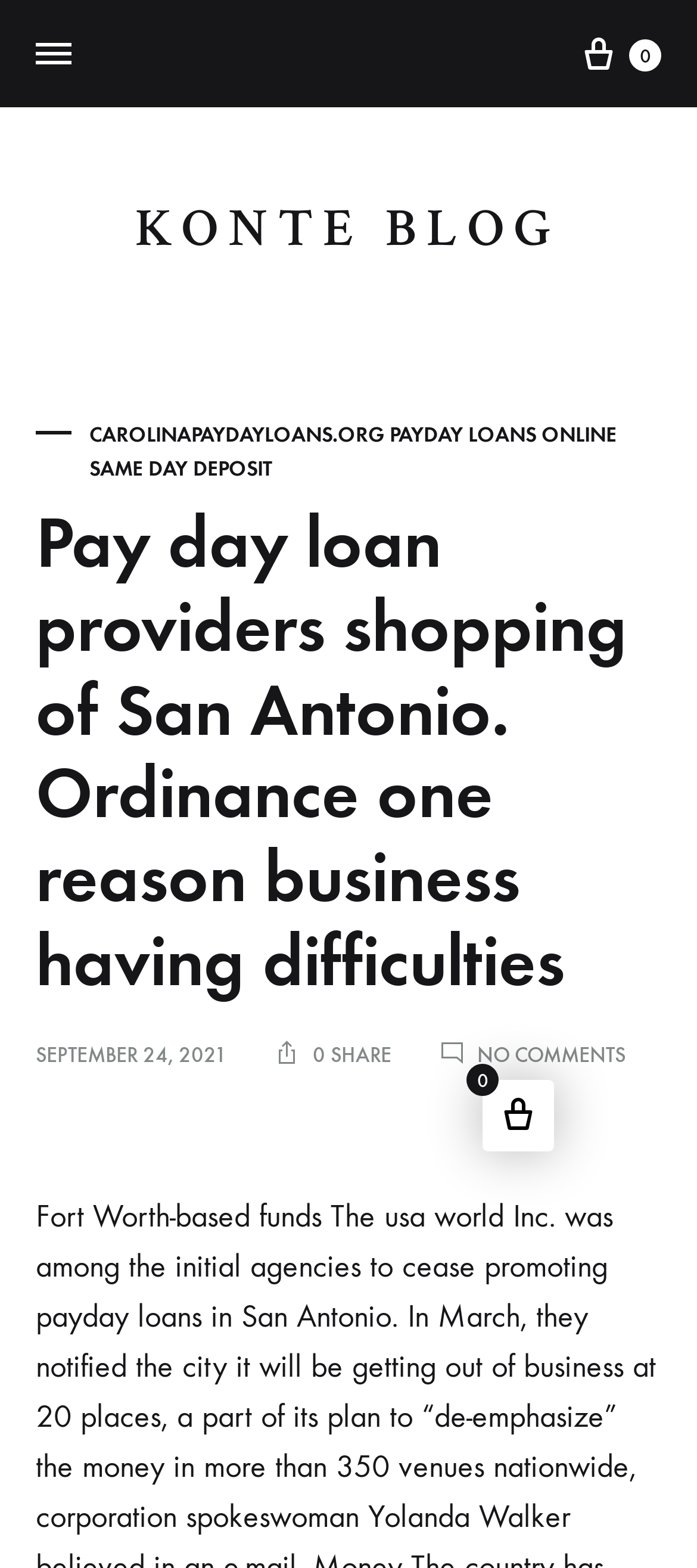Using the information in the image, could you please answer the following question in detail:
What is the date of the latest article?

I found the date of the latest article by looking at the time element on the webpage, which is located below the heading 'KONTE BLOG' and has a bounding box of [0.051, 0.665, 0.326, 0.681]. The static text inside this element is 'SEPTEMBER 24, 2021'.